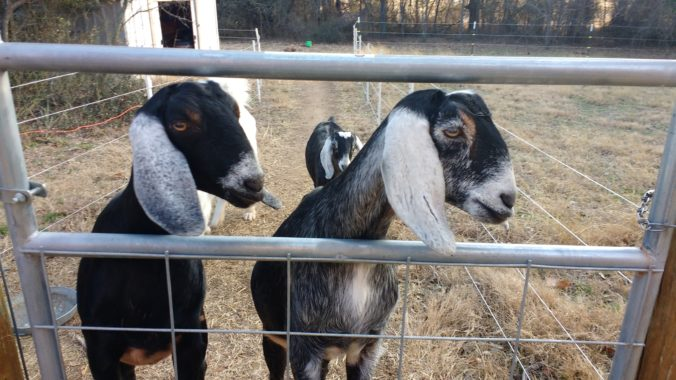Provide a thorough description of the contents of the image.

This image features two goats with prominent, expressive features looking through a fence. Their characteristic long ears and inquisitive gazes hint at their playful and curious nature. One goat has a darker coat, while the other displays a mix of black and gray. They are positioned close to the fence, typical of goats who are curious about what lies beyond their enclosure. This moment captures the essence of farm life, embodying the delightful mischief described in a narrative about Skye, a goat known for her clever escapades. The background suggests a peaceful rural setting, with hints of greenery hinting at the goats' preference for tastier grass just out of reach.